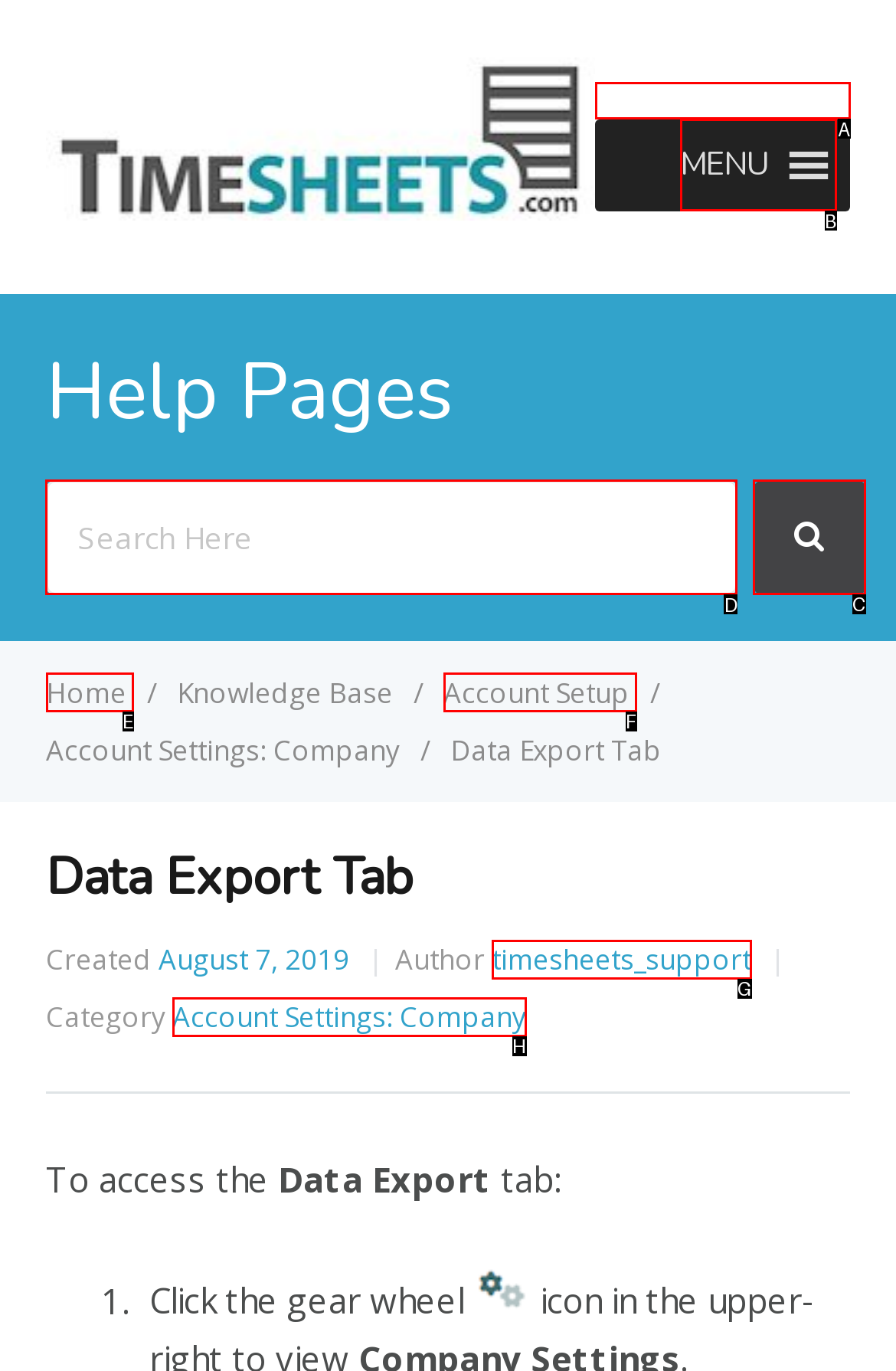Determine the letter of the UI element that will complete the task: Search for something
Reply with the corresponding letter.

D